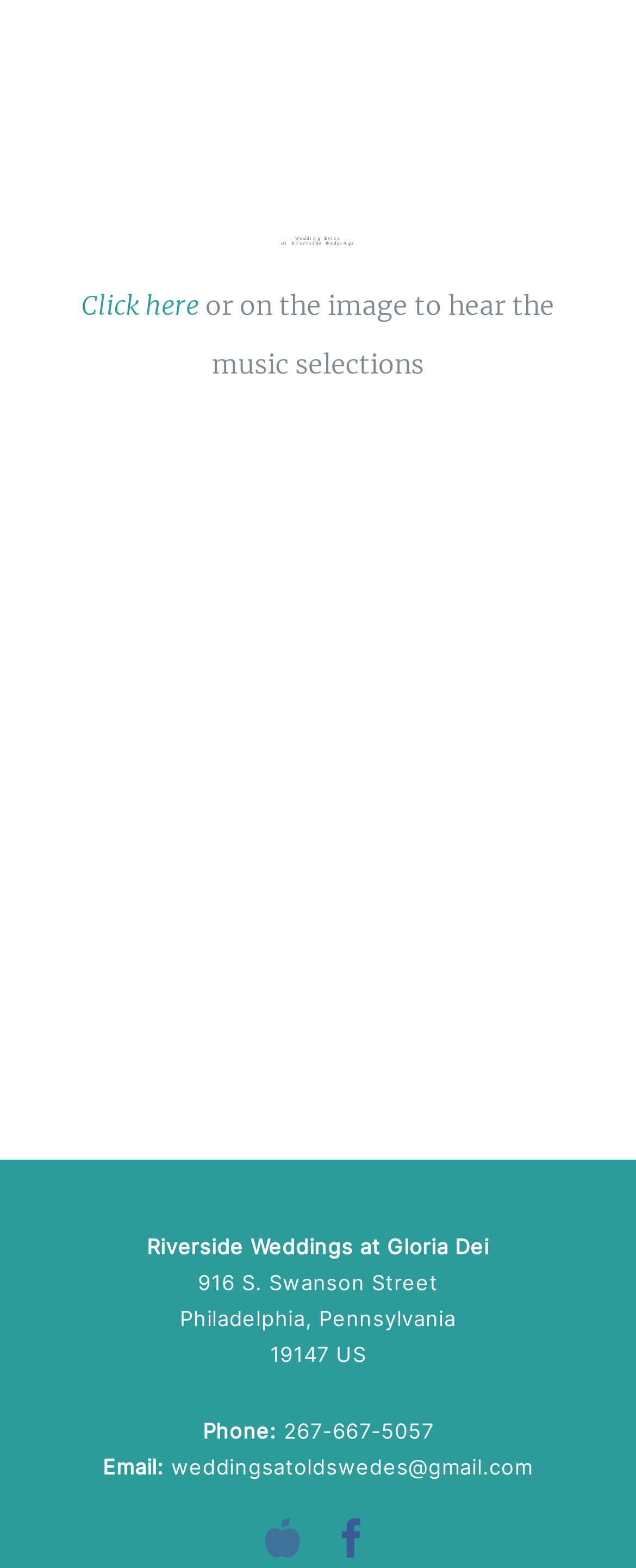Identify the coordinates of the bounding box for the element described below: "weddingsatoldswedes@gmail.com". Return the coordinates as four float numbers between 0 and 1: [left, top, right, bottom].

[0.269, 0.928, 0.838, 0.944]